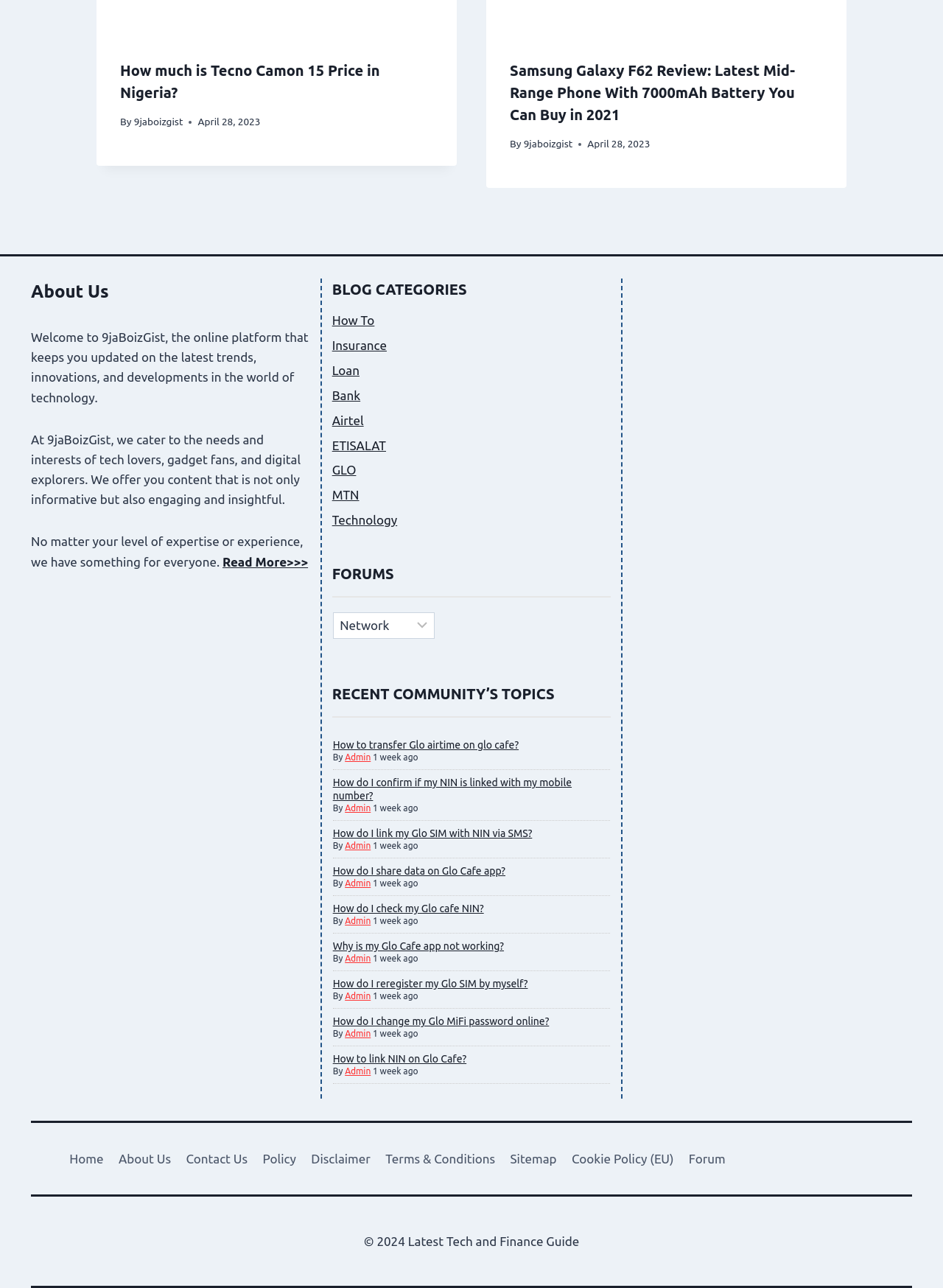Answer briefly with one word or phrase:
Who wrote the forum topic 'How to transfer Glo airtime on glo cafe?'?

Admin